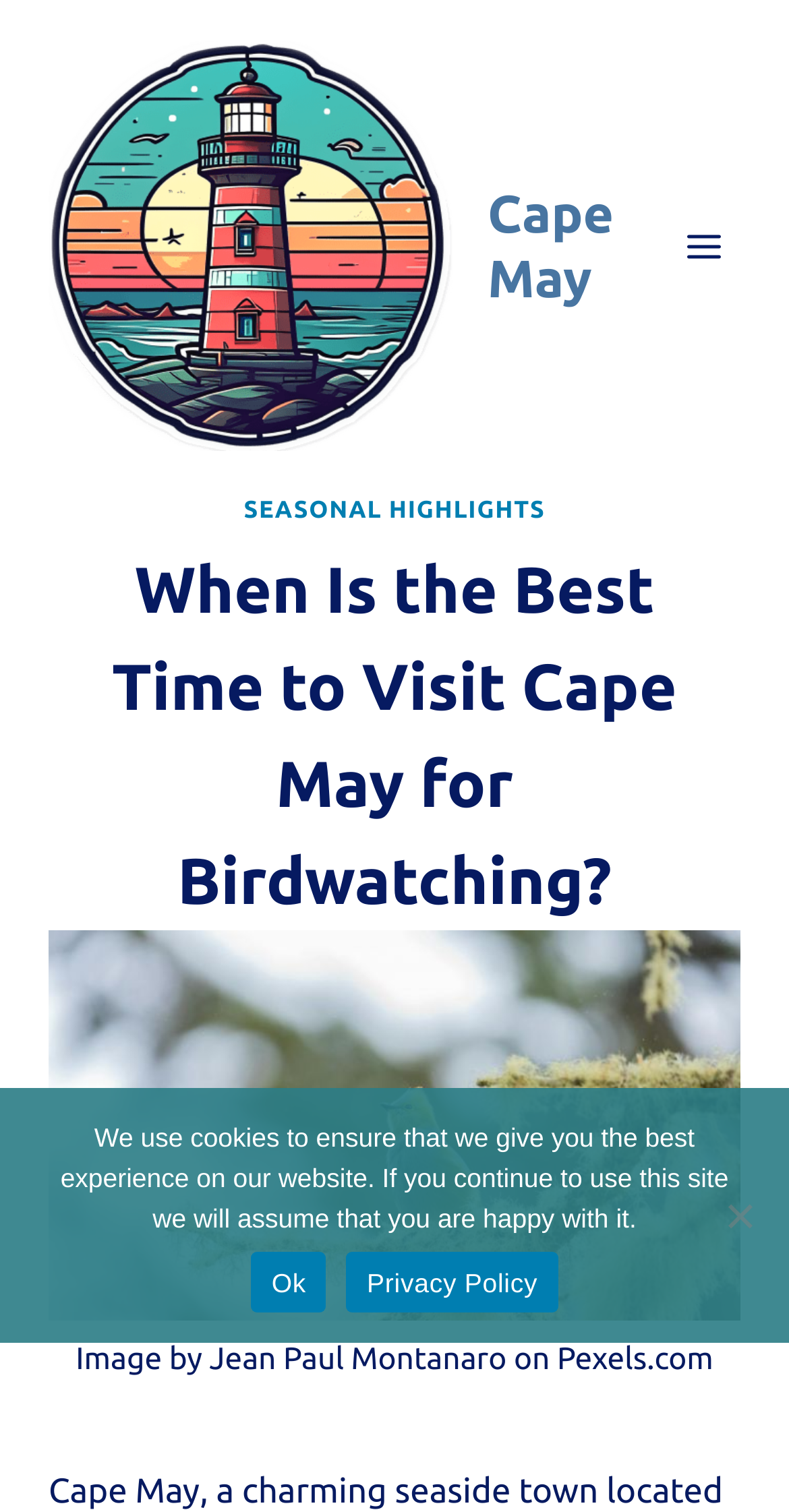What is the purpose of the button at the top-right corner?
Relying on the image, give a concise answer in one word or a brief phrase.

Open menu